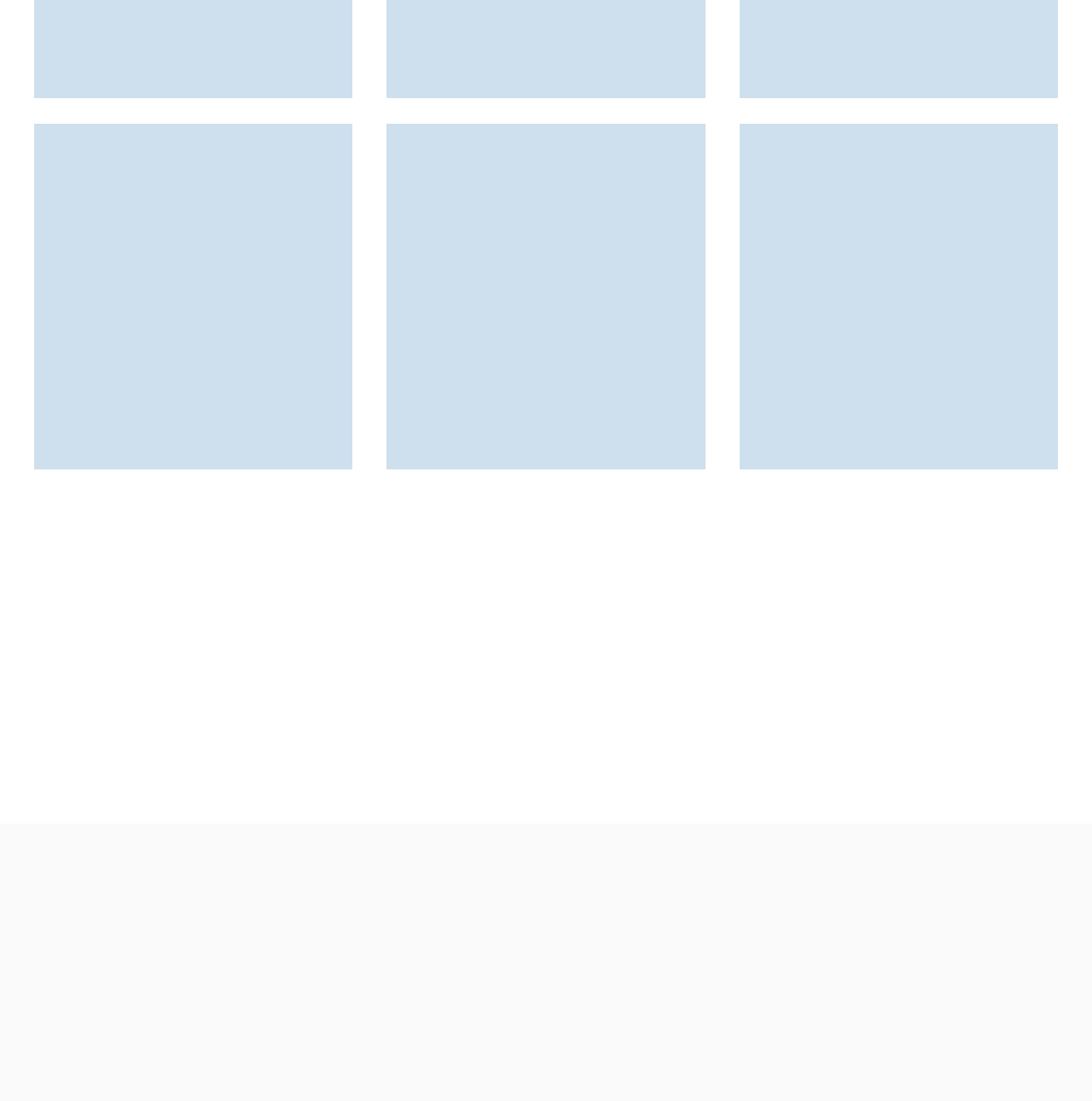Find the bounding box coordinates of the element to click in order to complete this instruction: "Join our mailing list...". The bounding box coordinates must be four float numbers between 0 and 1, denoted as [left, top, right, bottom].

[0.385, 0.276, 0.502, 0.293]